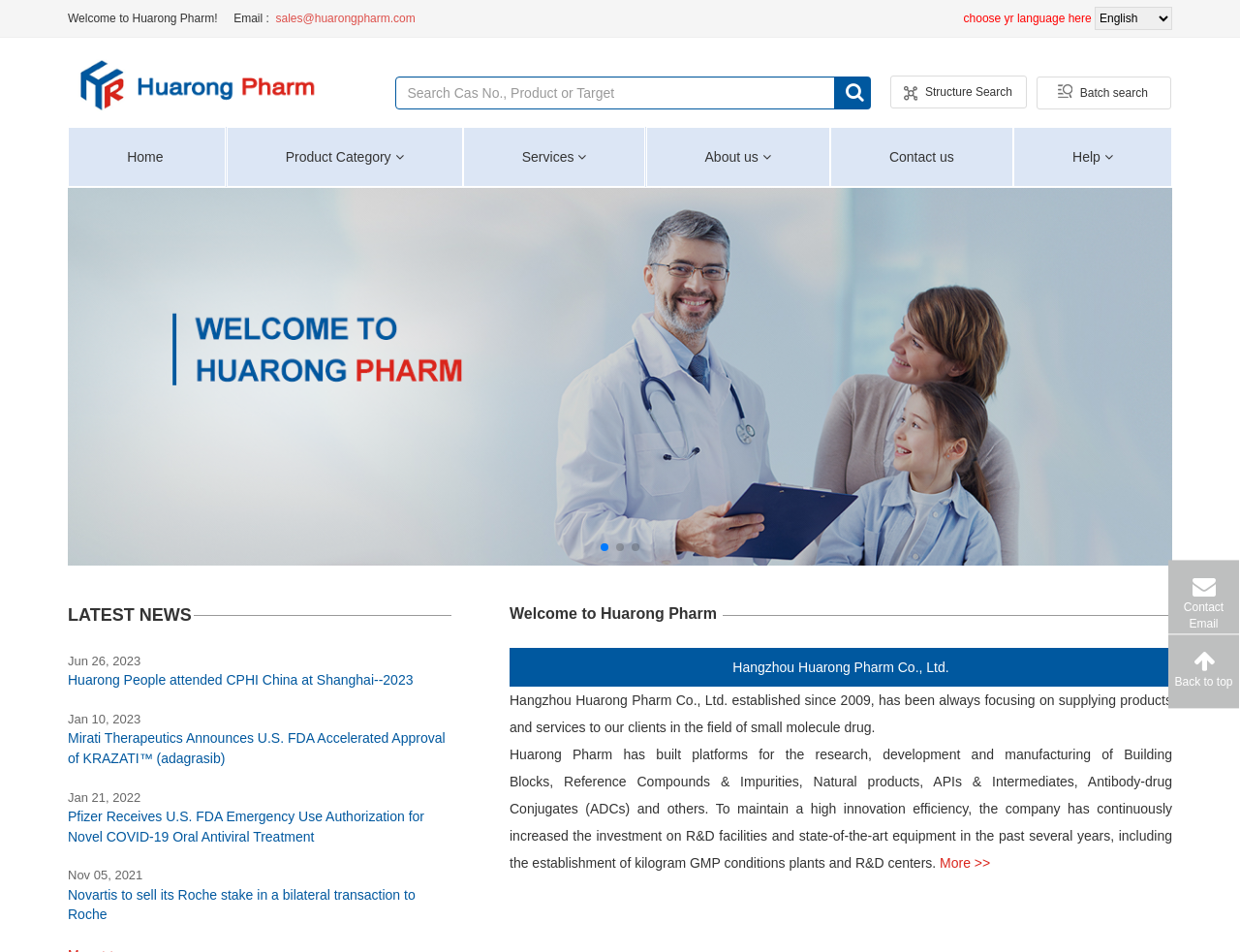Determine the bounding box coordinates of the element that should be clicked to execute the following command: "Go back to top".

[0.942, 0.667, 0.999, 0.744]